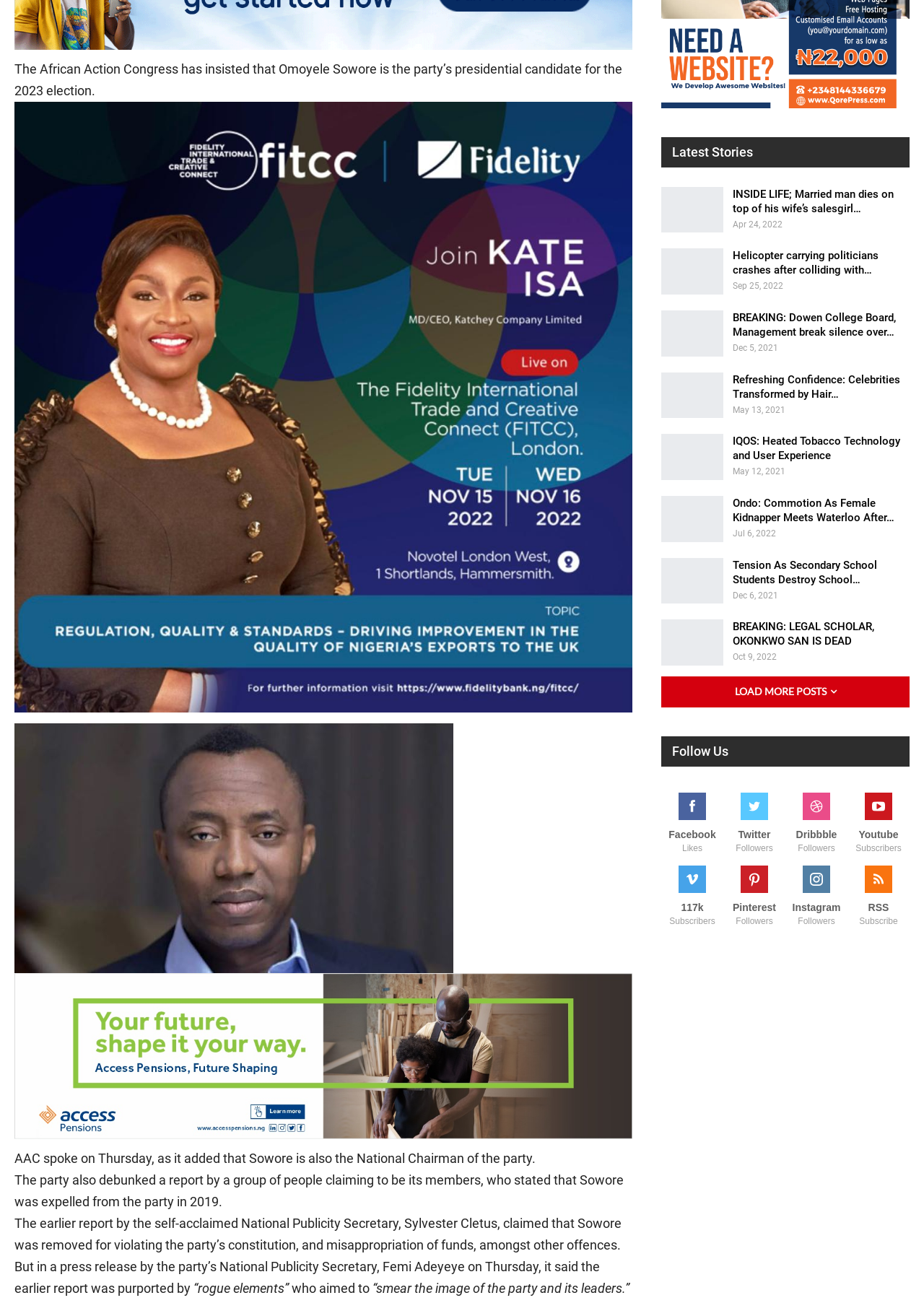What is the purpose of the 'Load More Posts' button?
Carefully examine the image and provide a detailed answer to the question.

The 'Load More Posts' button is likely used to load additional news articles or posts beyond what is currently displayed on the webpage.